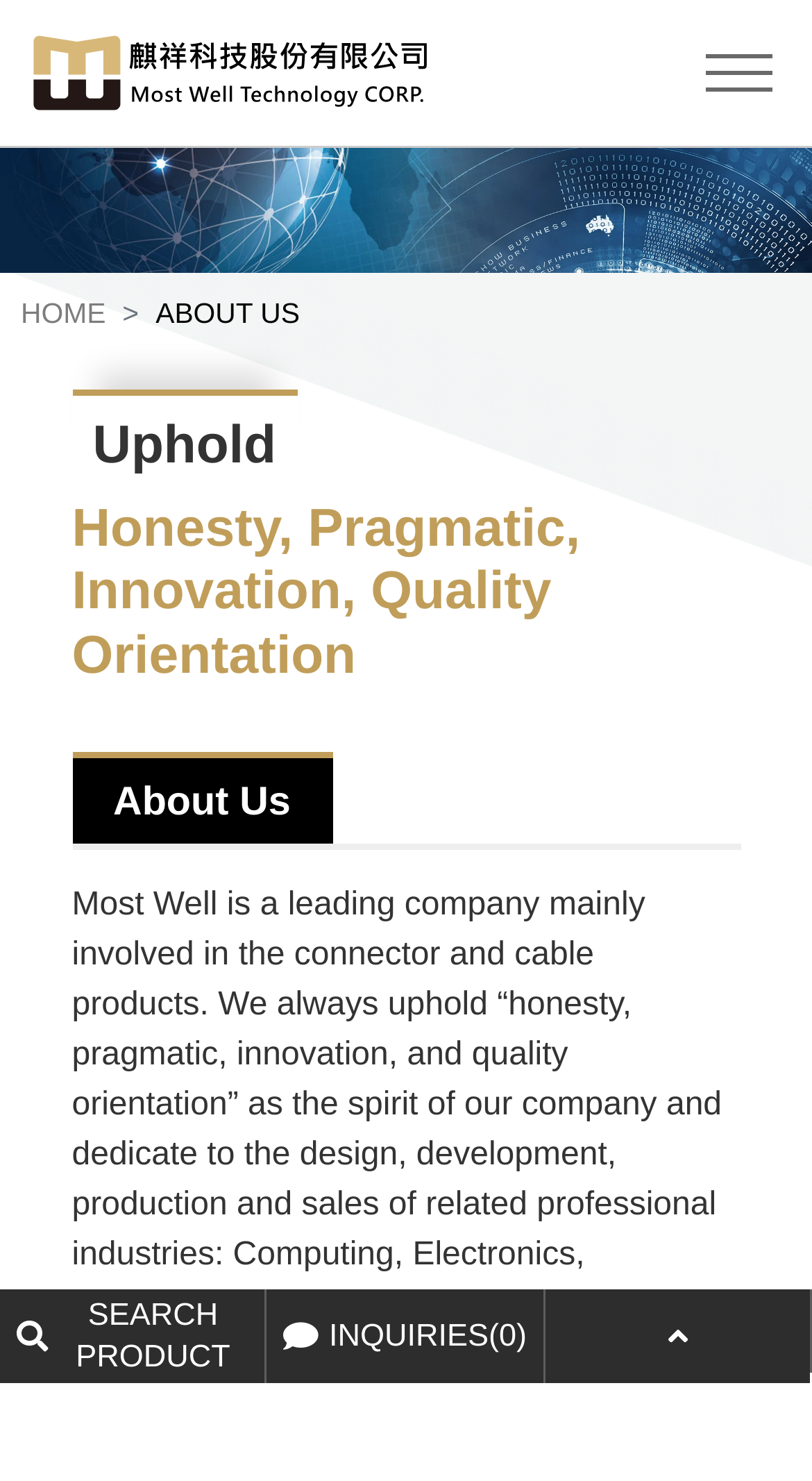Convey a detailed summary of the webpage, mentioning all key elements.

The webpage is about Mostwell Technology CORP., a company that specializes in designing, manufacturing, and selling connectors and cable products for various industries such as computing, electronics, and automation.

At the top left corner, there is a logo image of "Most Well" with a link to the company's homepage. Next to the logo, there is a button to toggle navigation. Below the logo, there is a large image with the title "ABOUT US" written on it.

The navigation menu is located below the image, with a breadcrumb trail showing the current page "ABOUT US" and a link to the "HOME" page. 

The main content of the page is divided into sections. The first section has a heading that reads "Honesty, Pragmatic, Innovation, Quality Orientation", which is the company's spirit. Below this heading, there is a paragraph of text that describes the company's mission and values.

The next section has a heading that reads "About Us", followed by a longer paragraph of text that provides more information about the company's products and services.

At the bottom of the page, there are three links: "SEARCH PRODUCT", "INQUIRIES(0)", and a link with a Facebook icon. These links are aligned horizontally and take up the full width of the page.